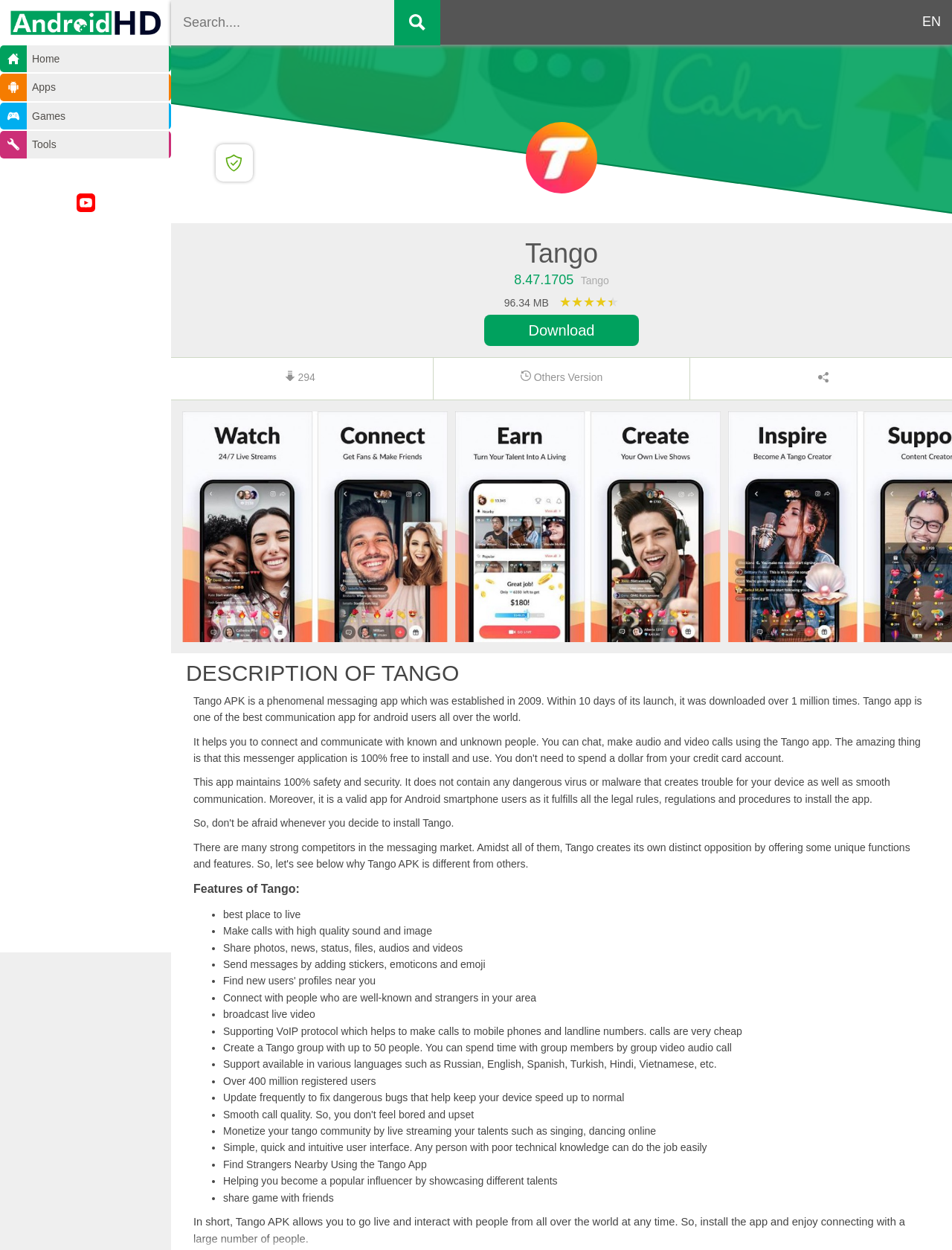What is the size of the Tango APK?
Answer the question with a single word or phrase, referring to the image.

96.34 MB